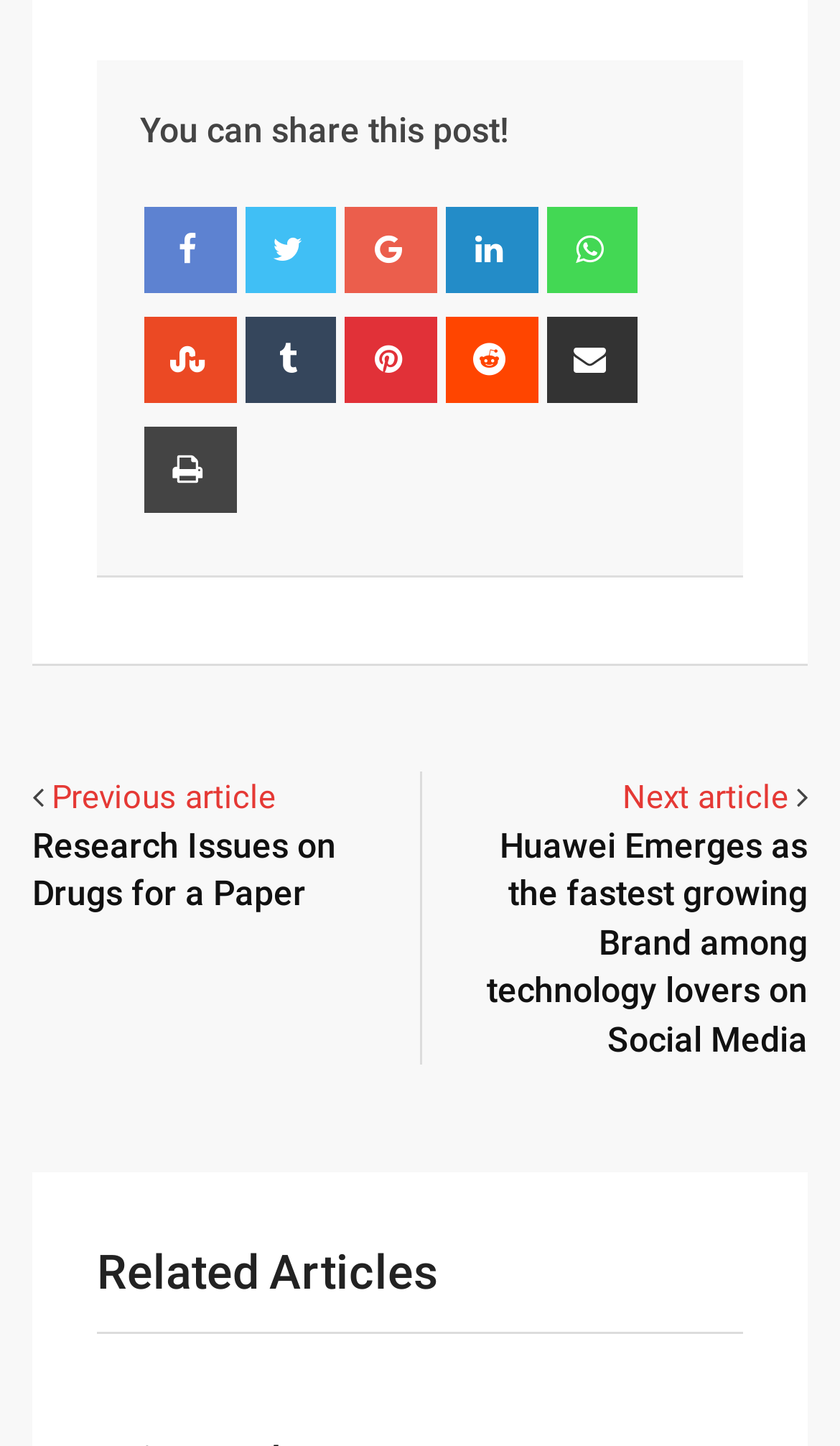Please determine the bounding box coordinates of the element's region to click for the following instruction: "Share on Google+".

[0.411, 0.143, 0.521, 0.203]